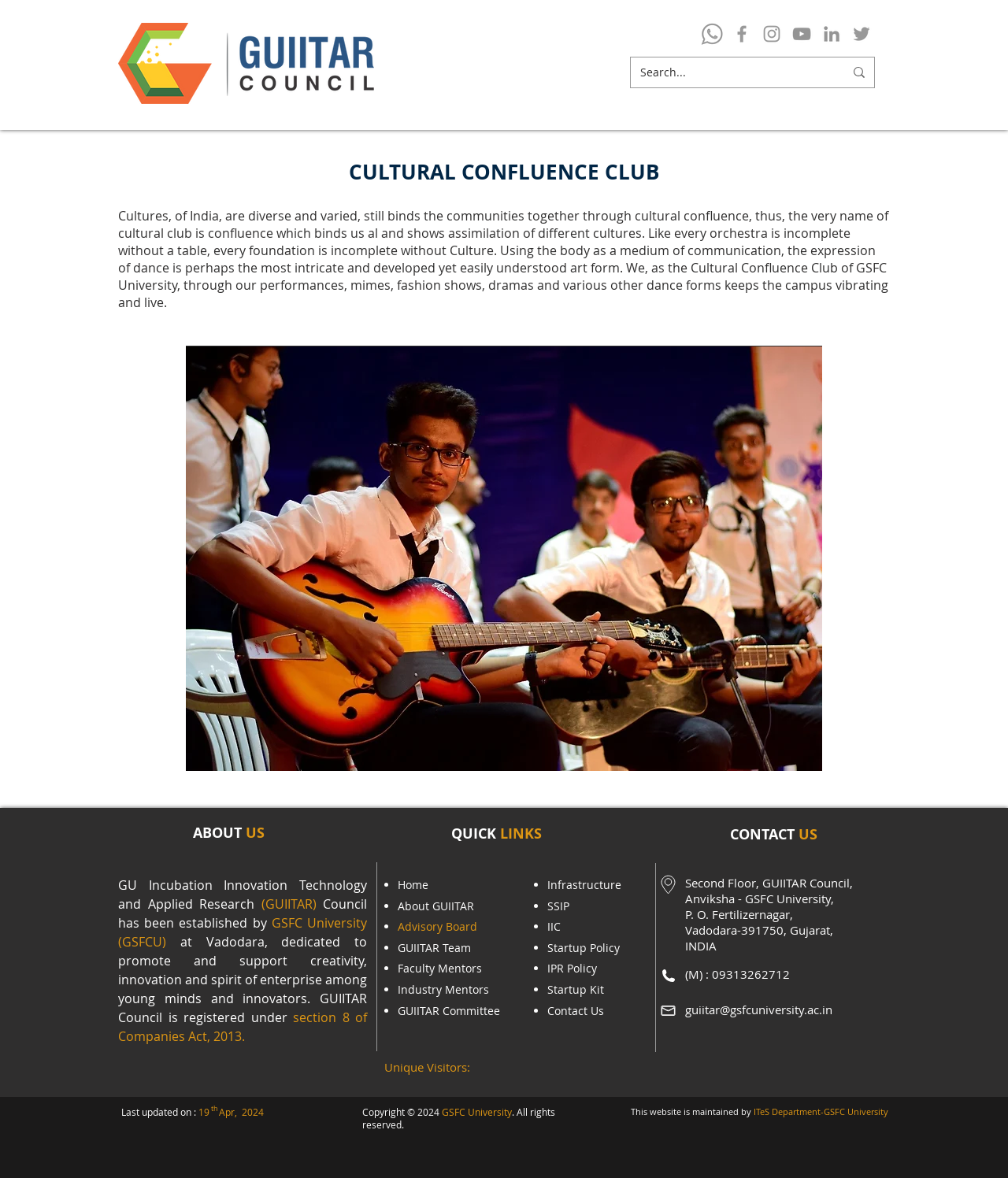Using the provided element description, identify the bounding box coordinates as (top-left x, top-left y, bottom-right x, bottom-right y). Ensure all values are between 0 and 1. Description: Infrastructure

[0.543, 0.745, 0.617, 0.757]